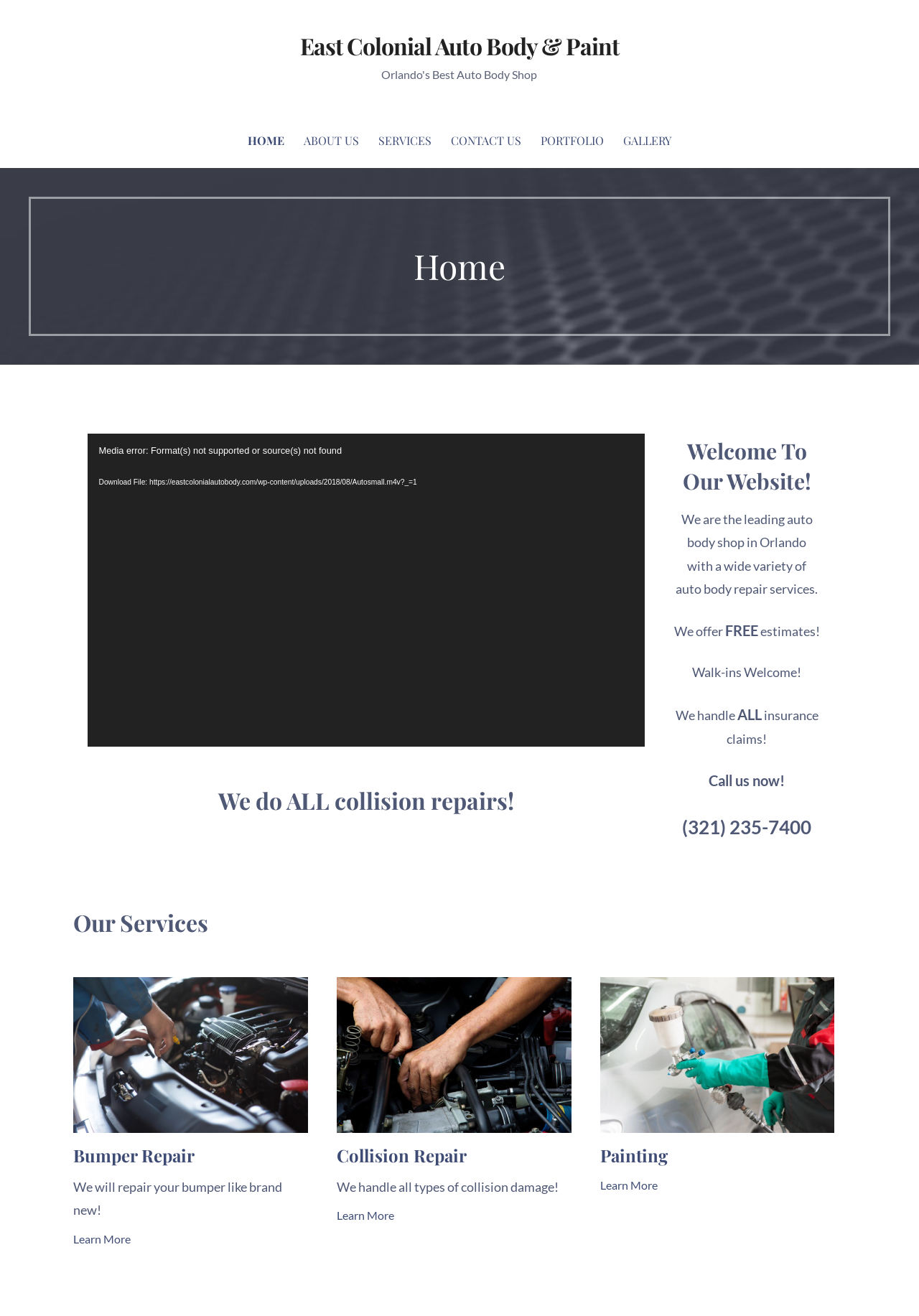Please provide the bounding box coordinates for the UI element as described: "Download File: https://eastcolonialautobody.com/wp-content/uploads/2018/08/Autosmall.m4v?_=1". The coordinates must be four floats between 0 and 1, represented as [left, top, right, bottom].

[0.096, 0.361, 0.702, 0.372]